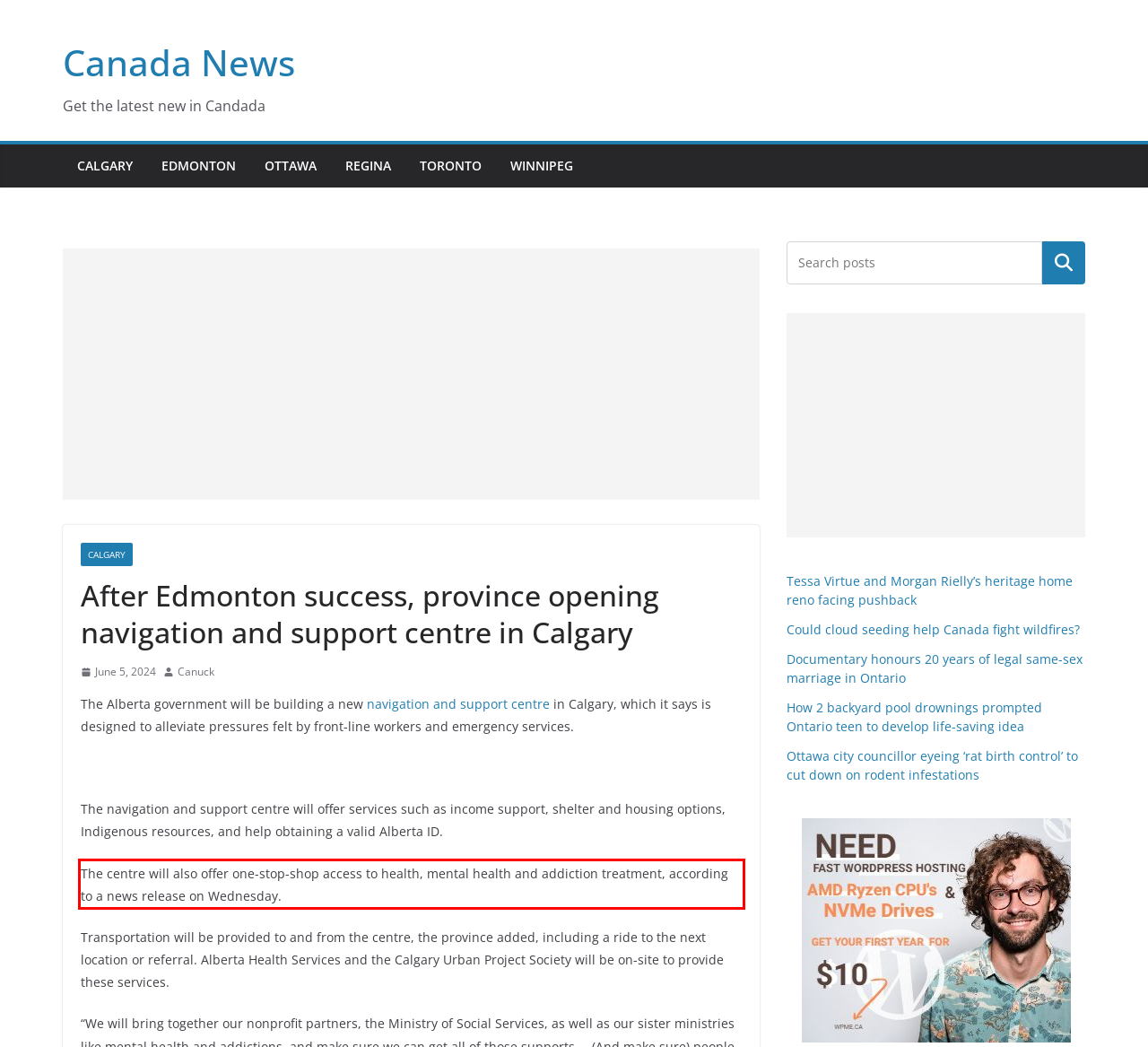Within the screenshot of the webpage, there is a red rectangle. Please recognize and generate the text content inside this red bounding box.

The centre will also offer one-stop-shop access to health, mental health and addiction treatment, according to a news release on Wednesday.